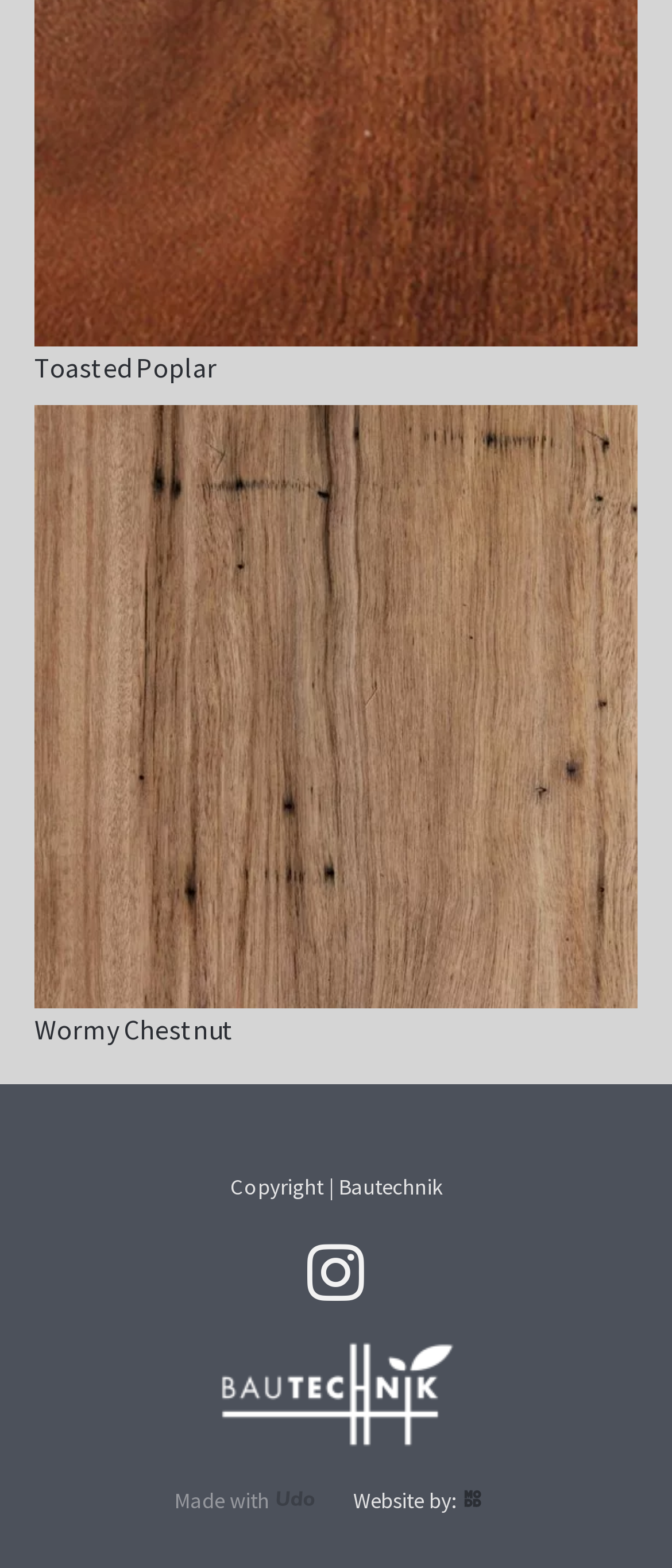What is the bounding box coordinate of the Wormy Chestnut image?
Use the screenshot to answer the question with a single word or phrase.

[0.051, 0.259, 0.949, 0.644]